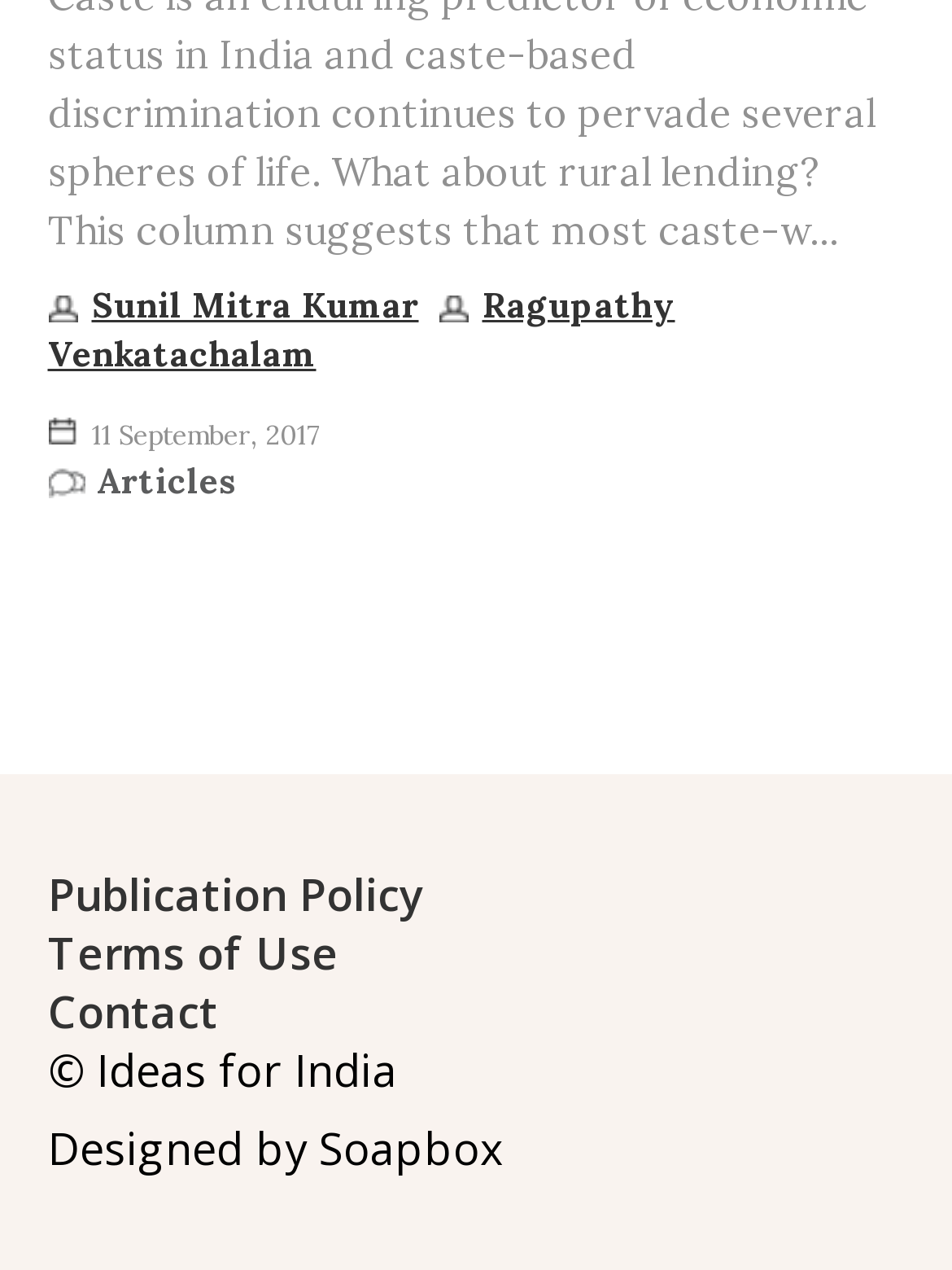Give a short answer using one word or phrase for the question:
What is the date of the post?

11 September, 2017